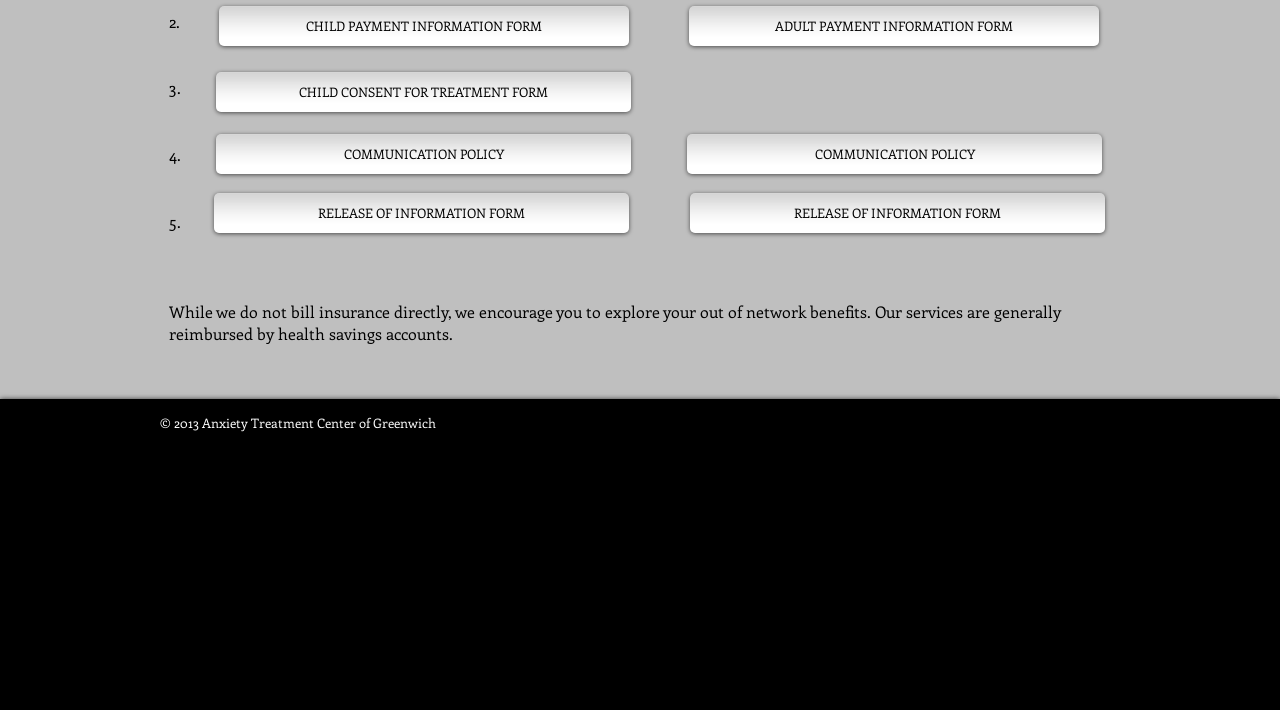Please find the bounding box for the following UI element description. Provide the coordinates in (top-left x, top-left y, bottom-right x, bottom-right y) format, with values between 0 and 1: ADULT PAYMENT INFORMATION FORM

[0.538, 0.009, 0.859, 0.065]